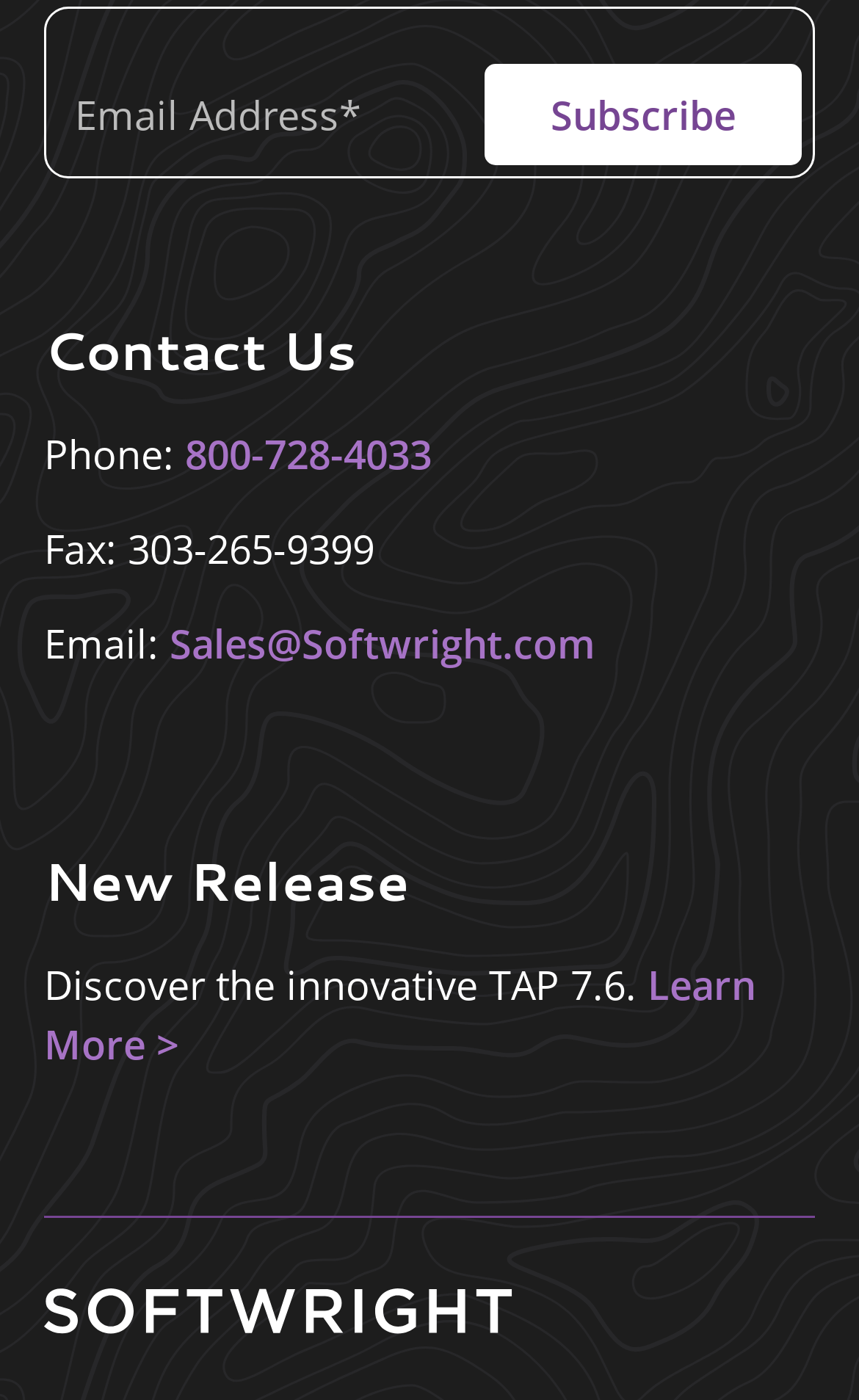What is the latest release mentioned on the webpage?
Refer to the image and respond with a one-word or short-phrase answer.

TAP 7.6